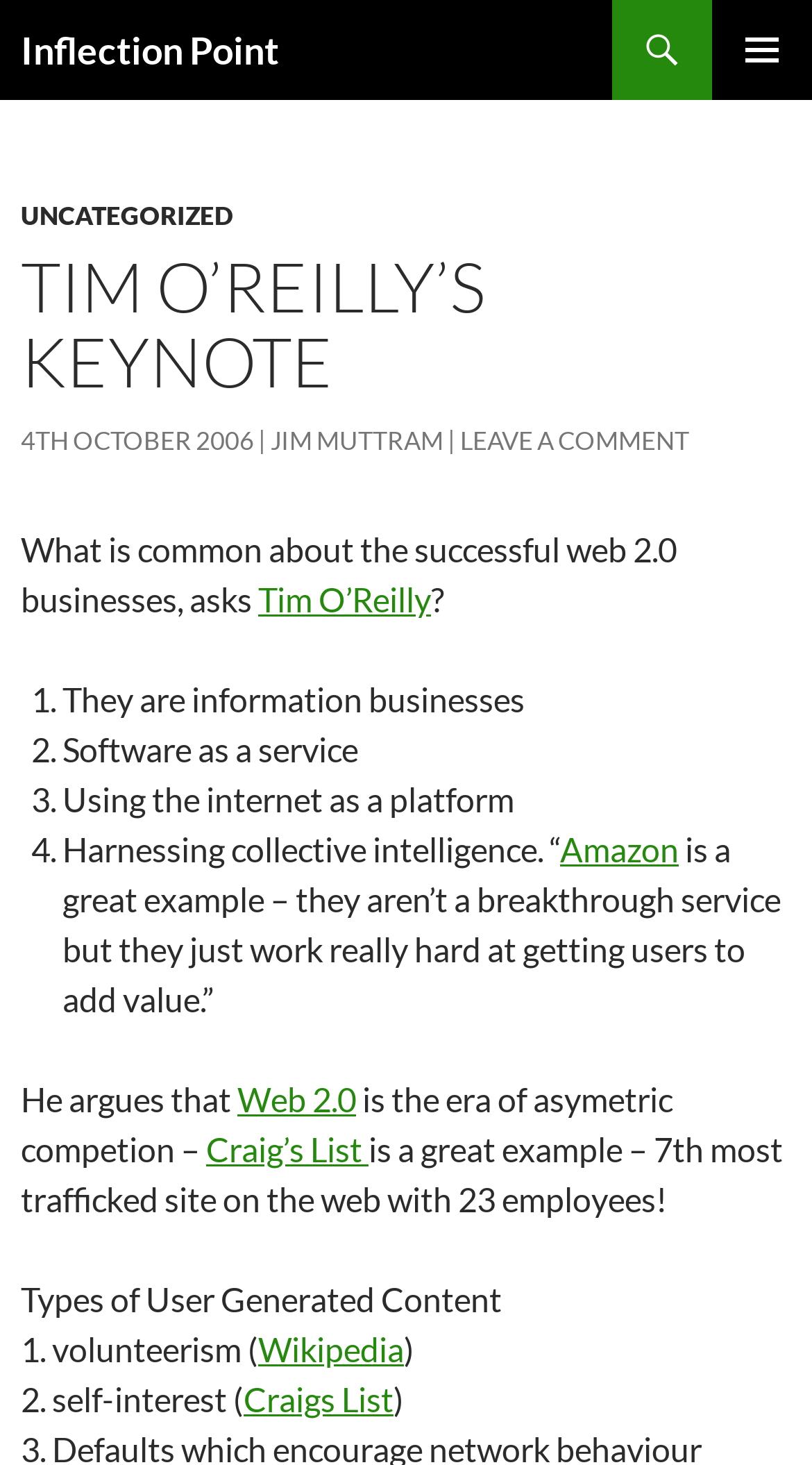Given the element description 4th October 2006, identify the bounding box coordinates for the UI element on the webpage screenshot. The format should be (top-left x, top-left y, bottom-right x, bottom-right y), with values between 0 and 1.

[0.026, 0.29, 0.313, 0.311]